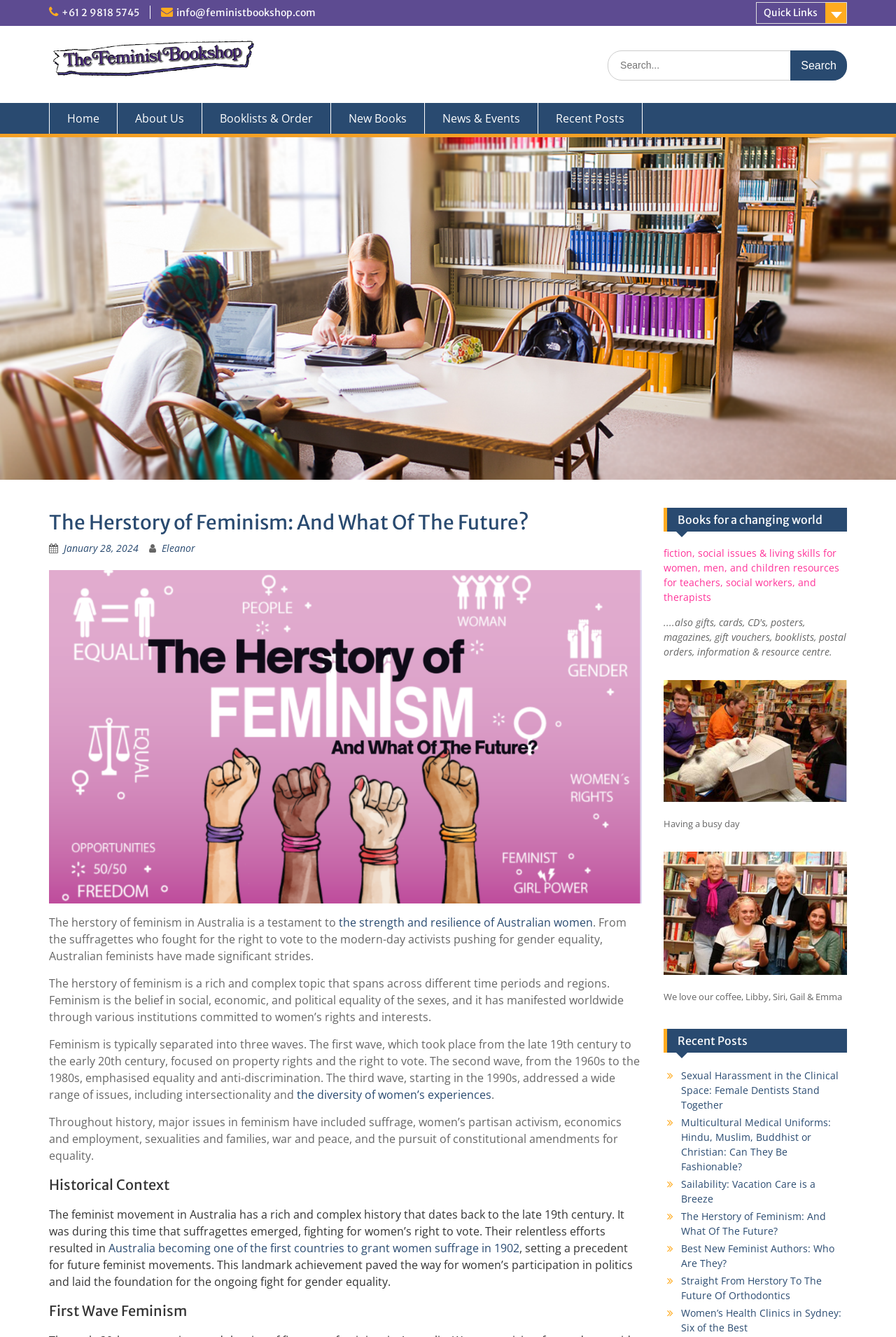Identify the bounding box coordinates of the region that should be clicked to execute the following instruction: "View the Recent Posts section".

[0.74, 0.77, 0.945, 0.787]